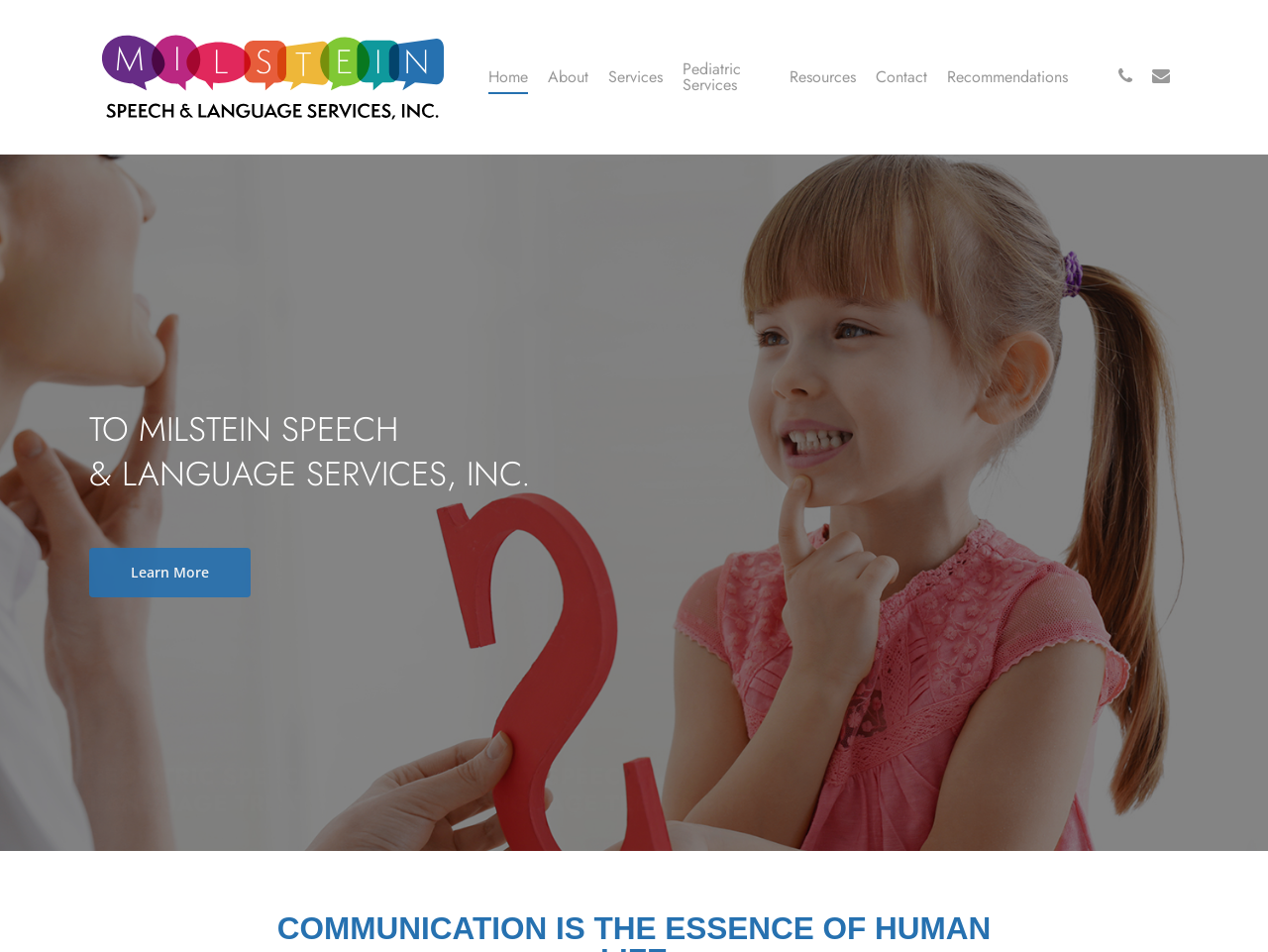Identify the bounding box for the given UI element using the description provided. Coordinates should be in the format (top-left x, top-left y, bottom-right x, bottom-right y) and must be between 0 and 1. Here is the description: Contact

[0.691, 0.073, 0.731, 0.089]